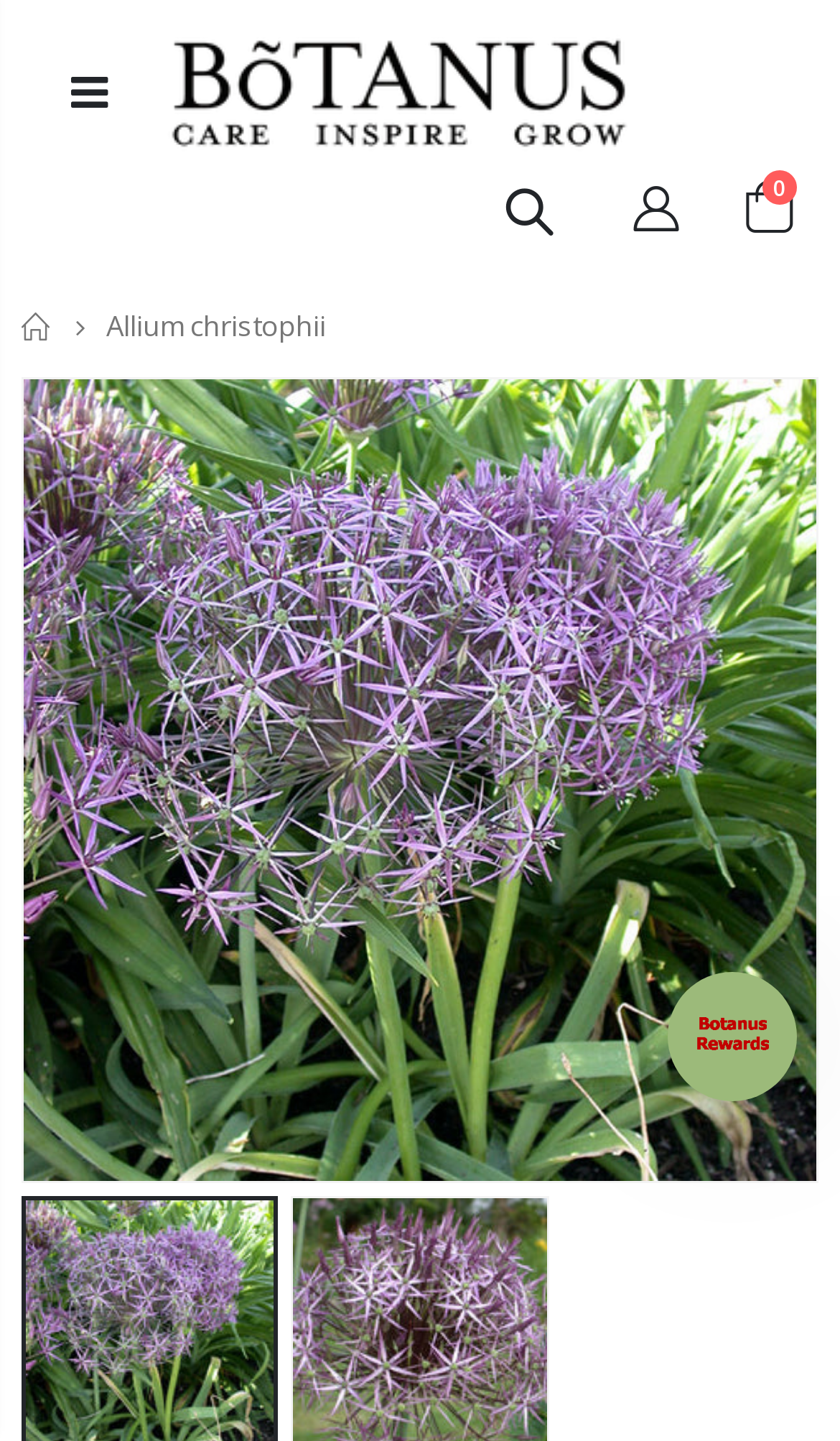Produce an elaborate caption capturing the essence of the webpage.

The webpage is about Allium christophii, a type of ornamental onion. At the top left, there is a navigation menu with breadcrumbs, featuring a "Home" link with an icon. Next to it, the text "Allium christophii" is displayed. 

Above the main content, there are several links and icons aligned horizontally. From left to right, there is a link with a star icon, a link with the text "Botanus" accompanied by an image, another link with a bell icon, a link with a cart icon, and a link with a heart icon.

The main content of the webpage features a large image that takes up most of the page, showcasing the Allium christophii flowers. 

At the bottom right, there is a button with no text. Below it, there is a link with no text. 

The meta description suggests that the webpage provides information about the Allium christophii, including its appearance, growing conditions, and uses in containers.